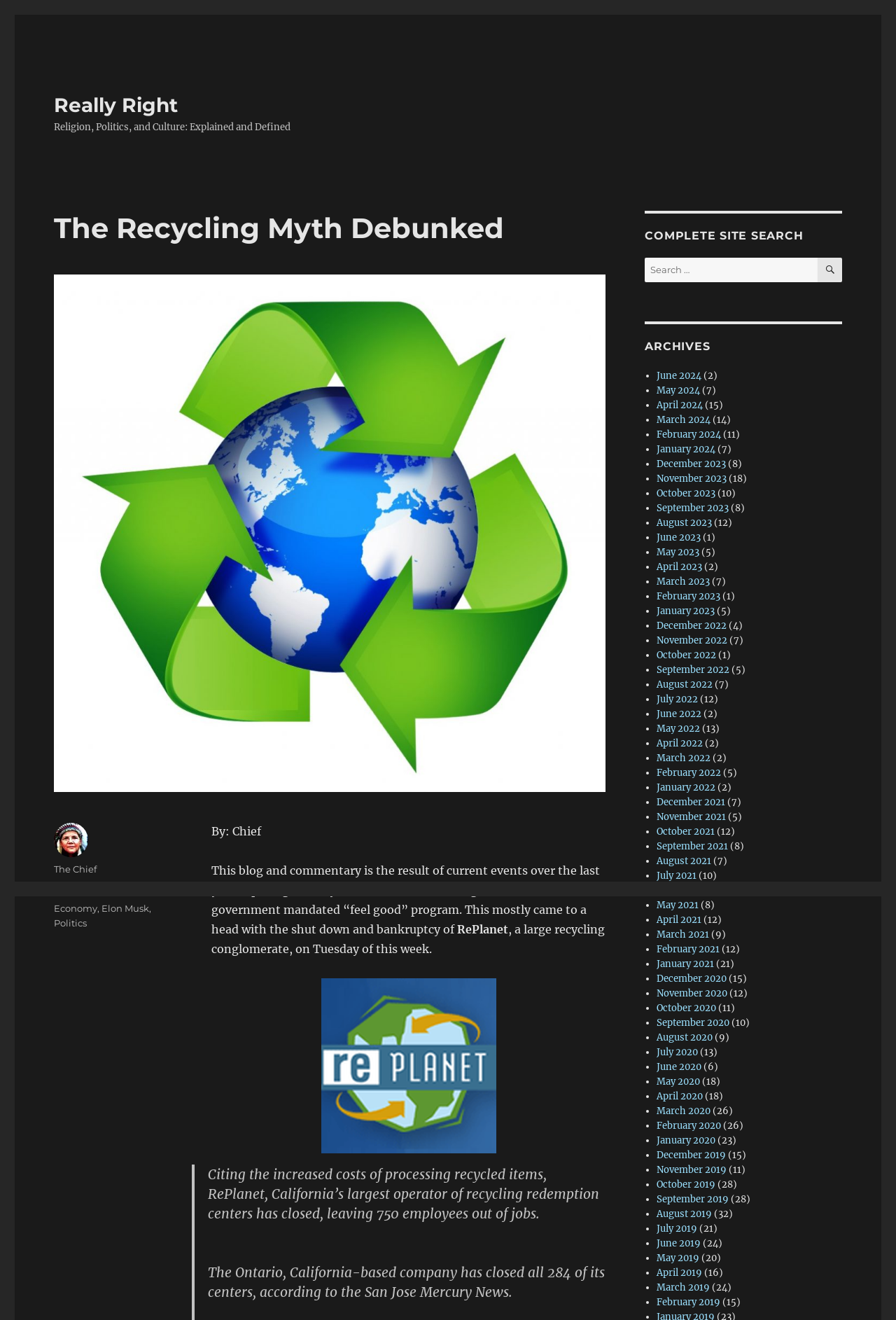Specify the bounding box coordinates of the region I need to click to perform the following instruction: "Explore the website of Really Right". The coordinates must be four float numbers in the range of 0 to 1, i.e., [left, top, right, bottom].

[0.06, 0.071, 0.199, 0.089]